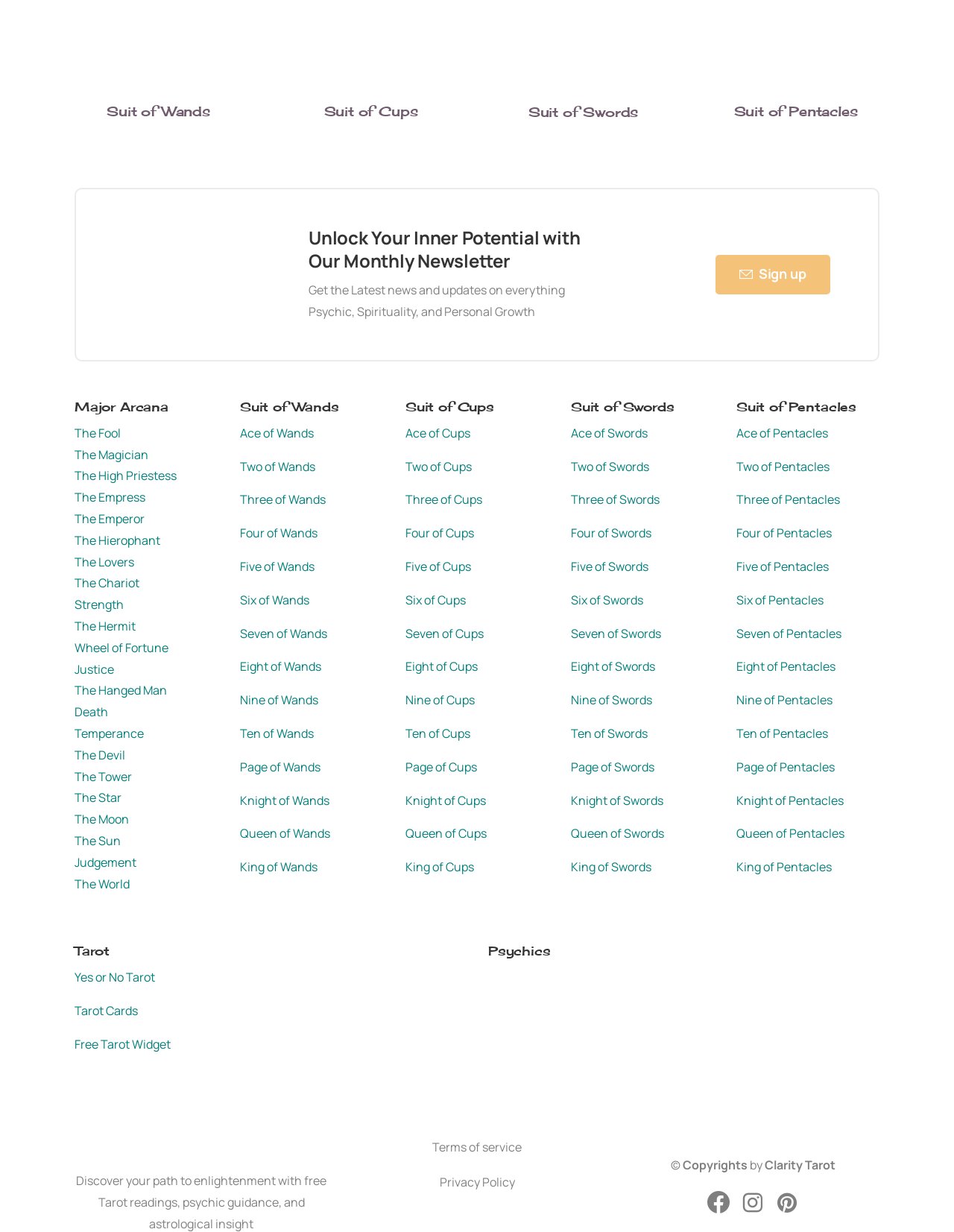Look at the image and write a detailed answer to the question: 
What is the last Major Arcana card?

The webpage lists the Major Arcana cards in order, and the last one is 'The World', which is the 22nd card.